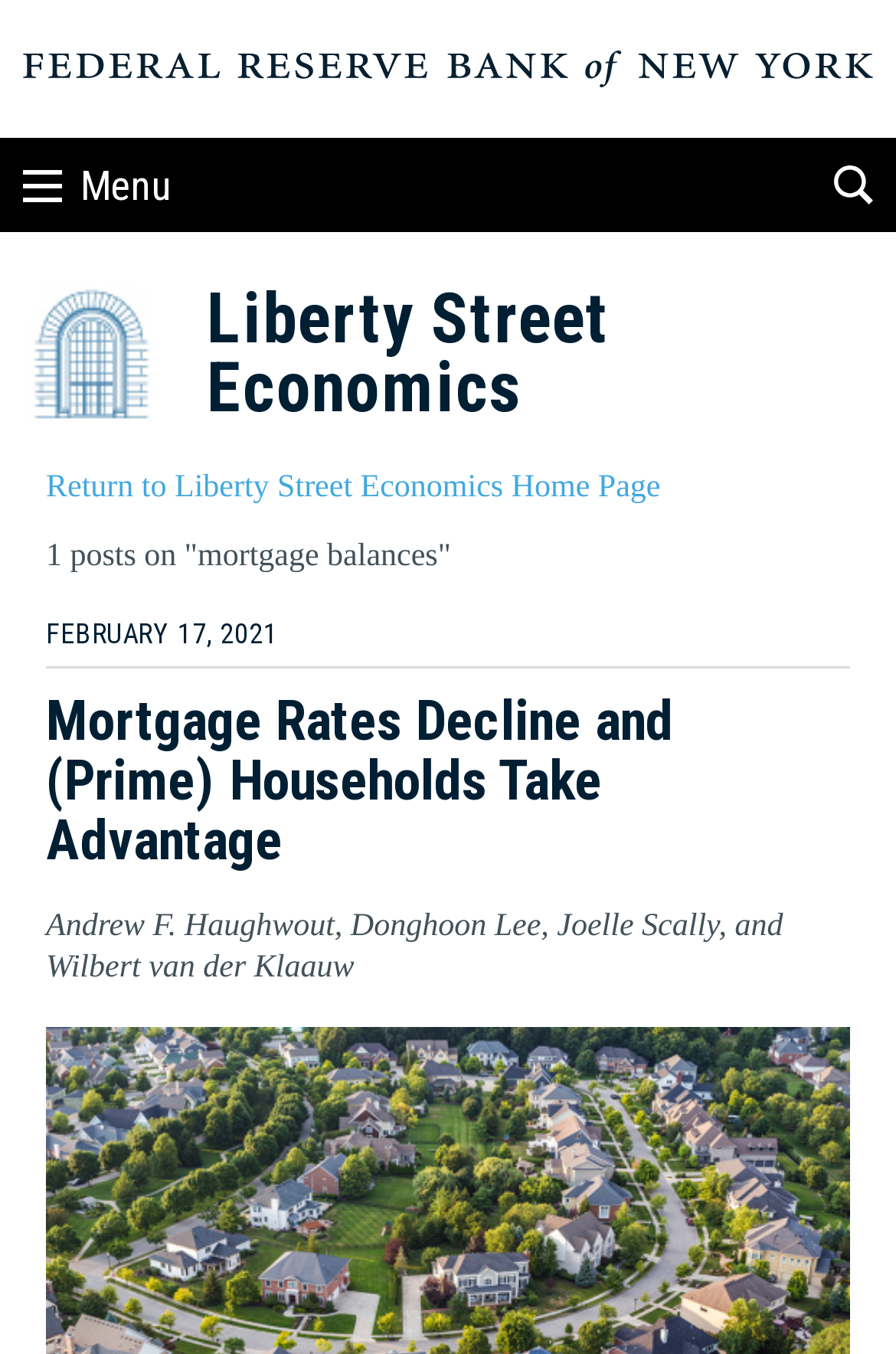Use the information in the screenshot to answer the question comprehensively: What is the date of the post?

I determined the answer by looking at the StaticText element with the text 'FEBRUARY 17, 2021' which is located below the post title.